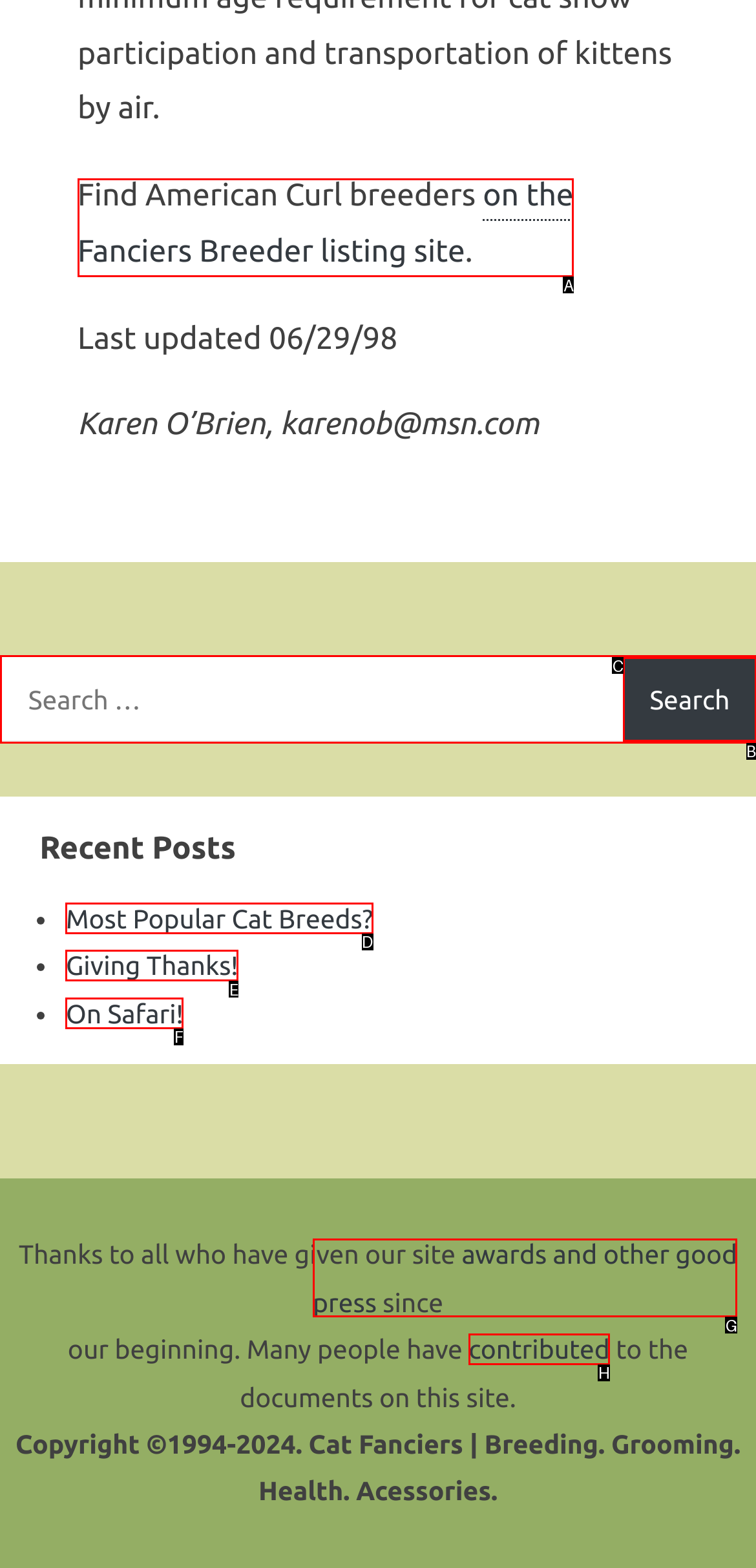What option should you select to complete this task: Check awards and other good press? Indicate your answer by providing the letter only.

G